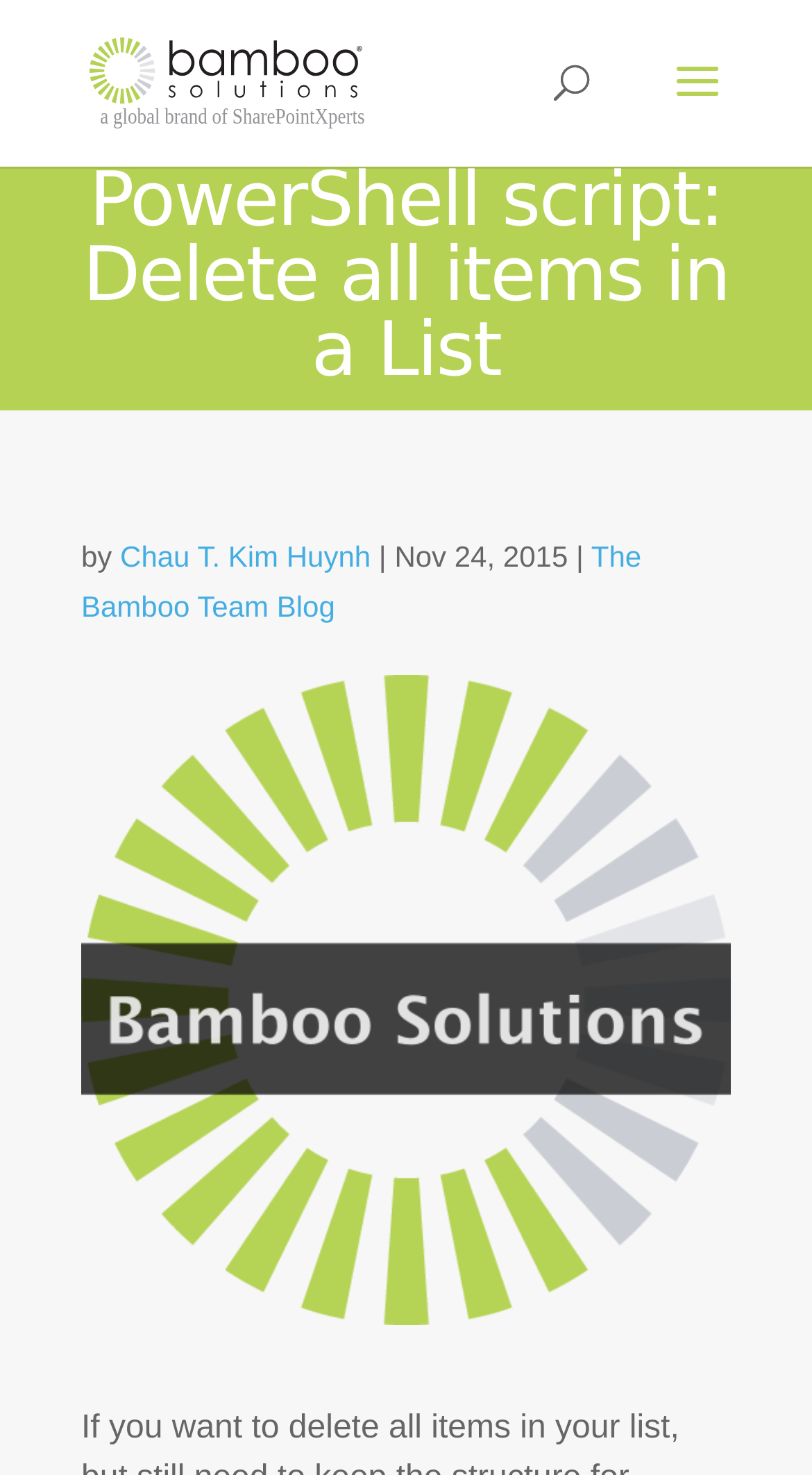Please provide a one-word or phrase answer to the question: 
What is the logo above the search bar?

Bamboo Solutions